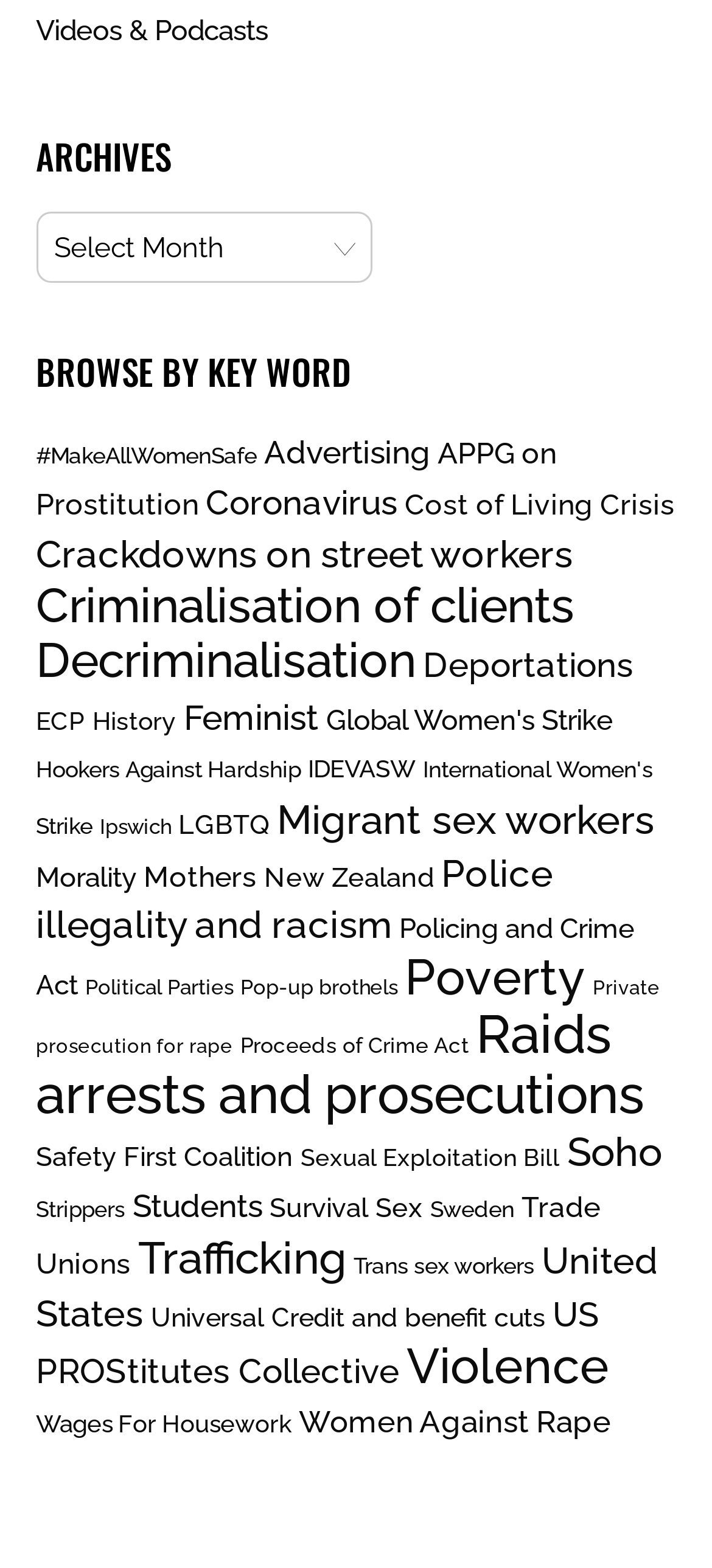Determine the bounding box coordinates of the section to be clicked to follow the instruction: "Browse archives". The coordinates should be given as four float numbers between 0 and 1, formatted as [left, top, right, bottom].

[0.05, 0.085, 0.95, 0.113]